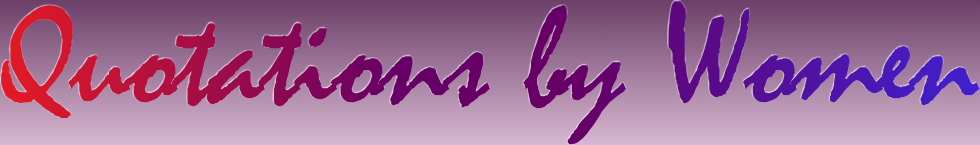Illustrate the scene in the image with a detailed description.

The image prominently features the phrase "Quotations by Women" rendered in a stylized, flowing font. The text transitions from vibrant red to deep purple and blue, set against a smooth gradient background that shifts from lighter to darker hues of purple. This artistic design captures attention and reflects the theme of empowerment and wisdom attributed to women's voices. The site aims to provide a comprehensive collection of quotations by women, featuring almost 44,000 searchable entries categorized by topics, authors, and keywords, highlighting the significance of their contributions to literature and thought.